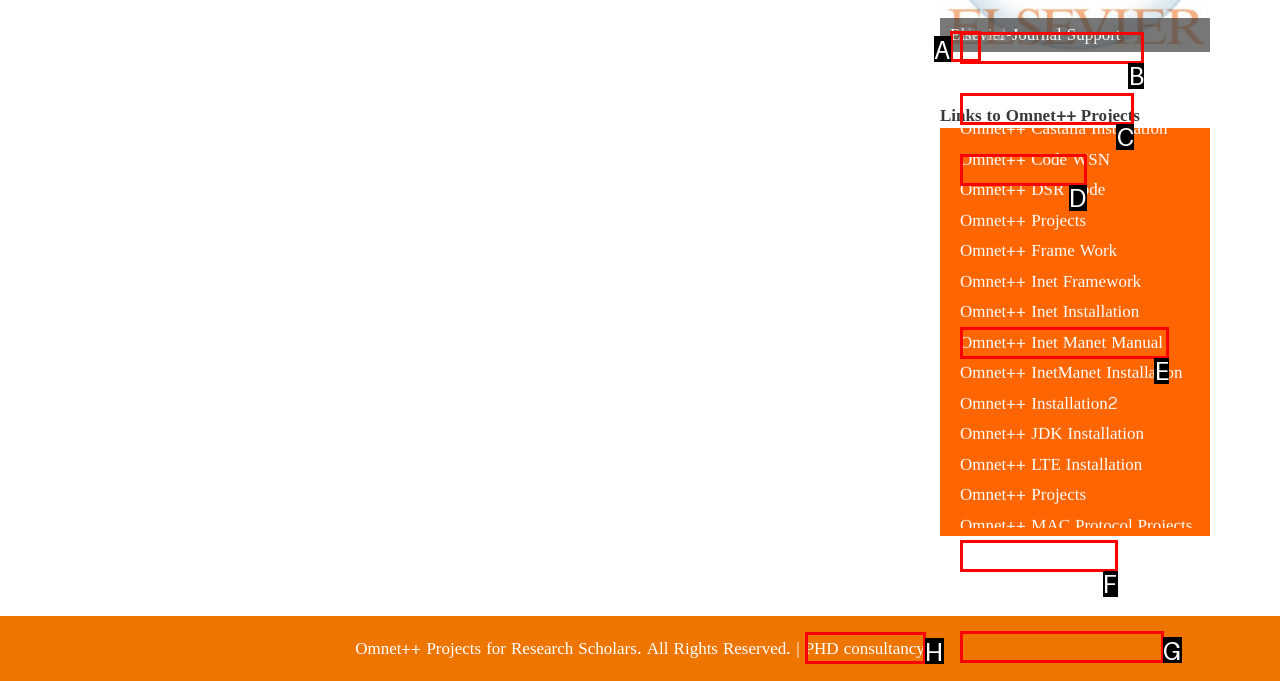Determine which HTML element I should select to execute the task: Go to PHD consultancy
Reply with the corresponding option's letter from the given choices directly.

H